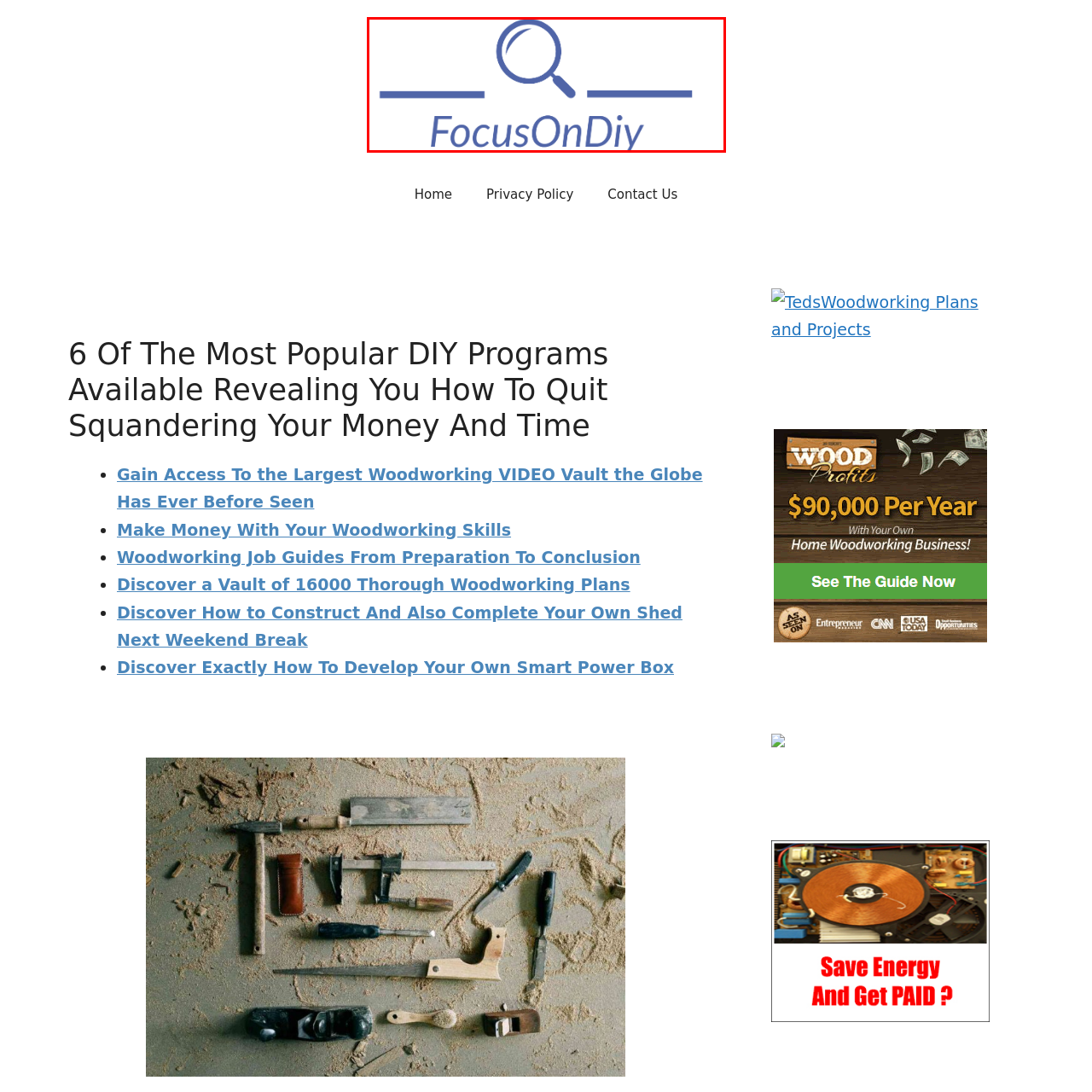Describe extensively the contents of the image within the red-bordered area.

The image features the logo of "FocusOnDIY," prominently displaying the name in a blue font accompanied by a magnifying glass icon. This logo symbolizes the website's commitment to do-it-yourself projects, emphasizing a focus on craftsmanship and creativity. The design is clean and straightforward, making it visually appealing for DIY enthusiasts looking for woodworking plans and project ideas. The simplicity of the logo conveys a sense of accessibility and inclusivity within the DIY community, inviting users to explore various woodworking opportunities offered on the platform.